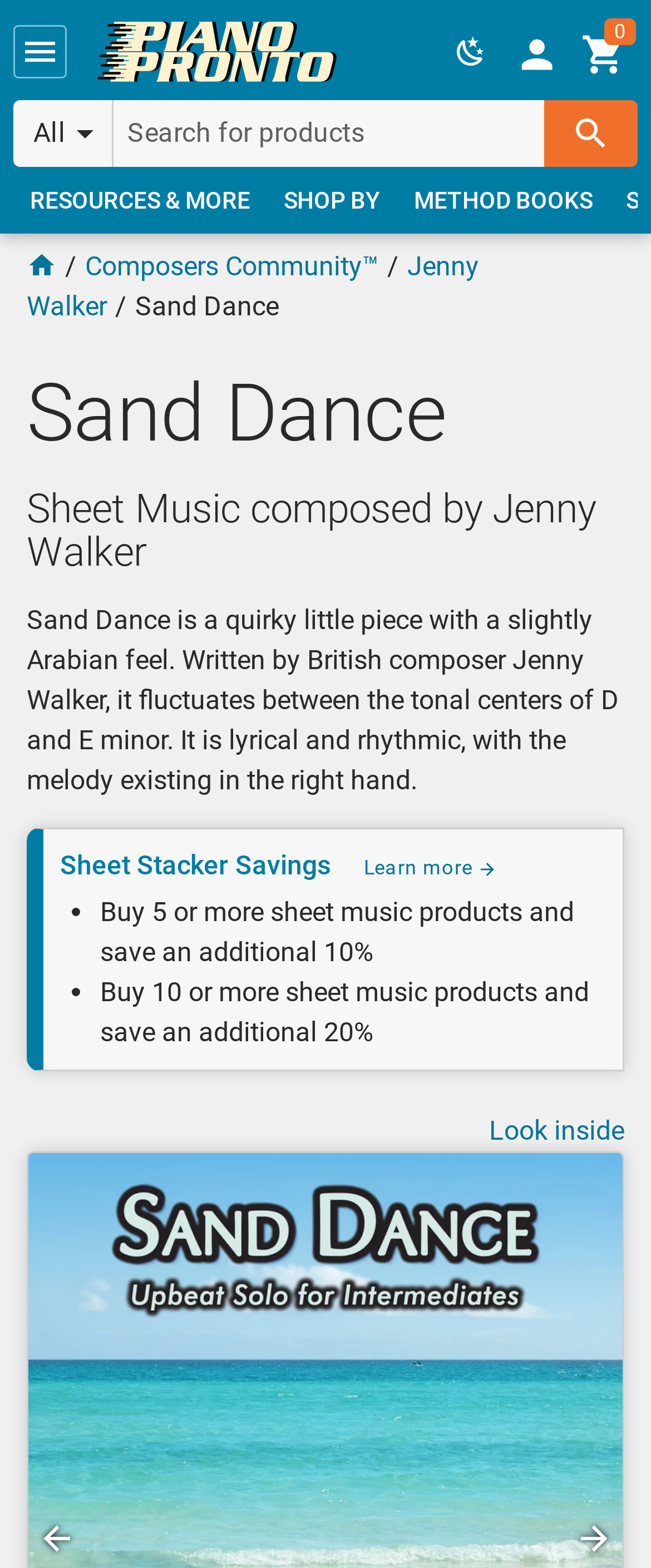Please identify the bounding box coordinates of the clickable element to fulfill the following instruction: "Look inside". The coordinates should be four float numbers between 0 and 1, i.e., [left, top, right, bottom].

[0.751, 0.711, 0.959, 0.731]